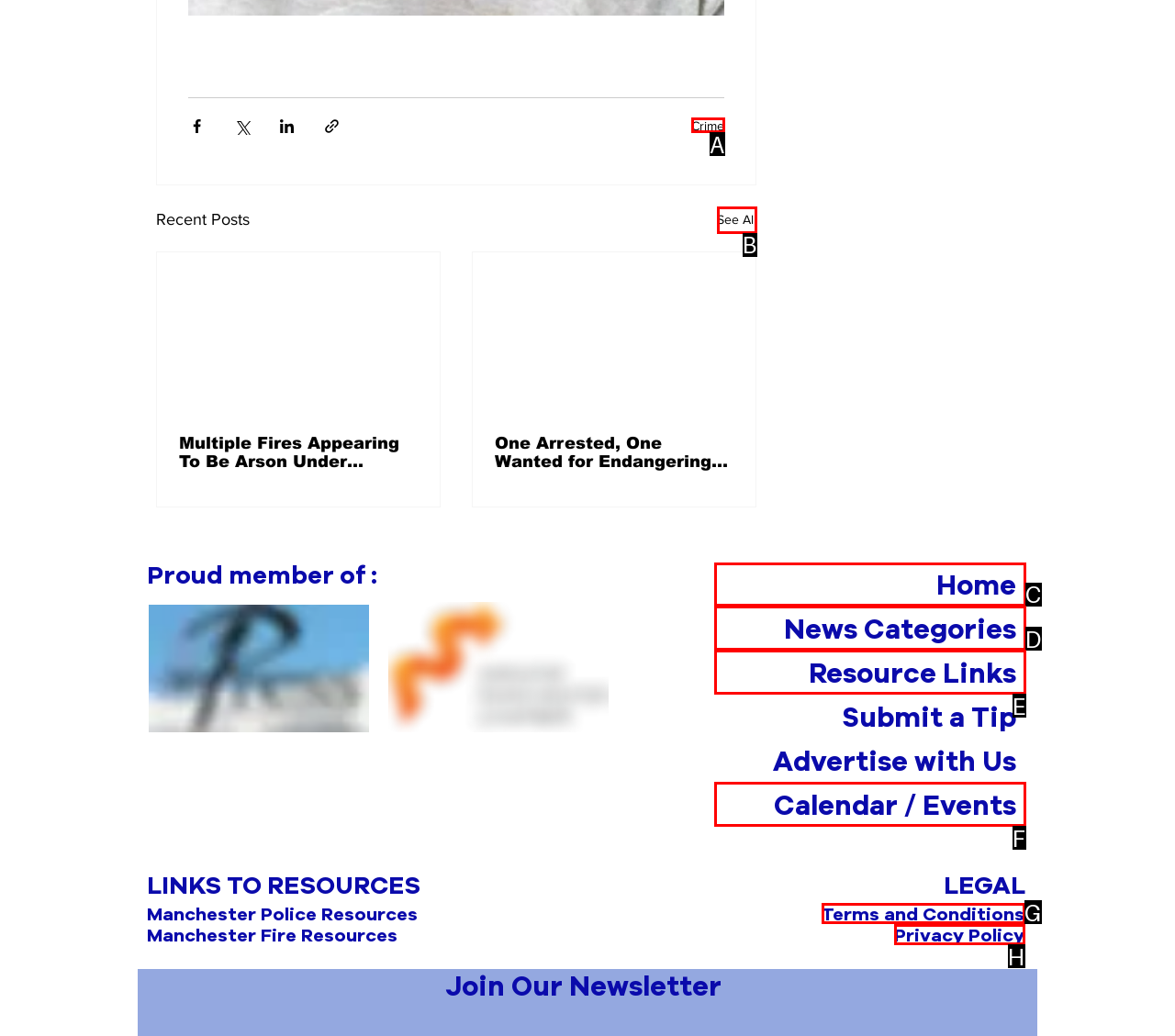Identify the HTML element to select in order to accomplish the following task: Go to Home page
Reply with the letter of the chosen option from the given choices directly.

C